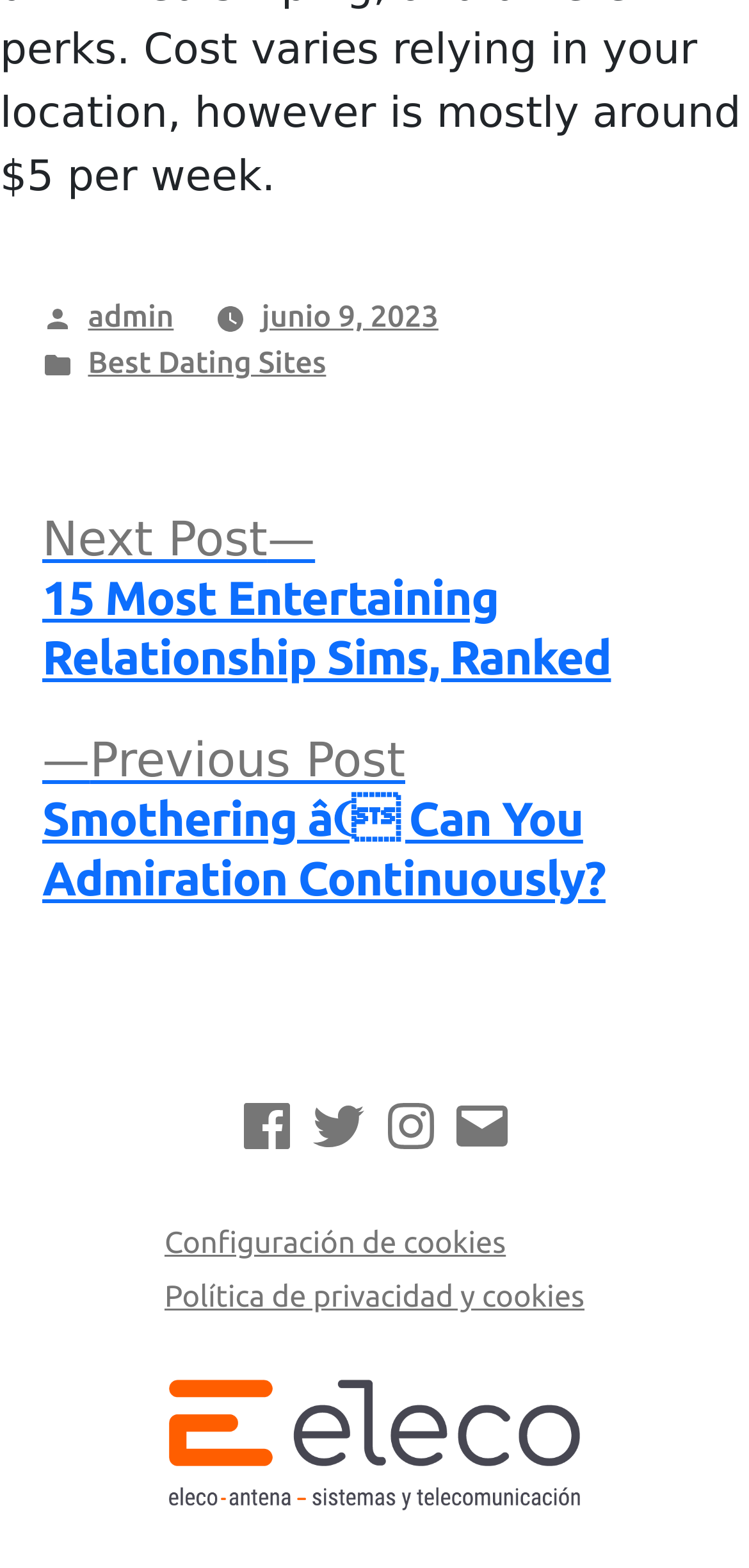Locate the bounding box coordinates of the element you need to click to accomplish the task described by this instruction: "Visit Facebook page".

[0.316, 0.699, 0.398, 0.739]